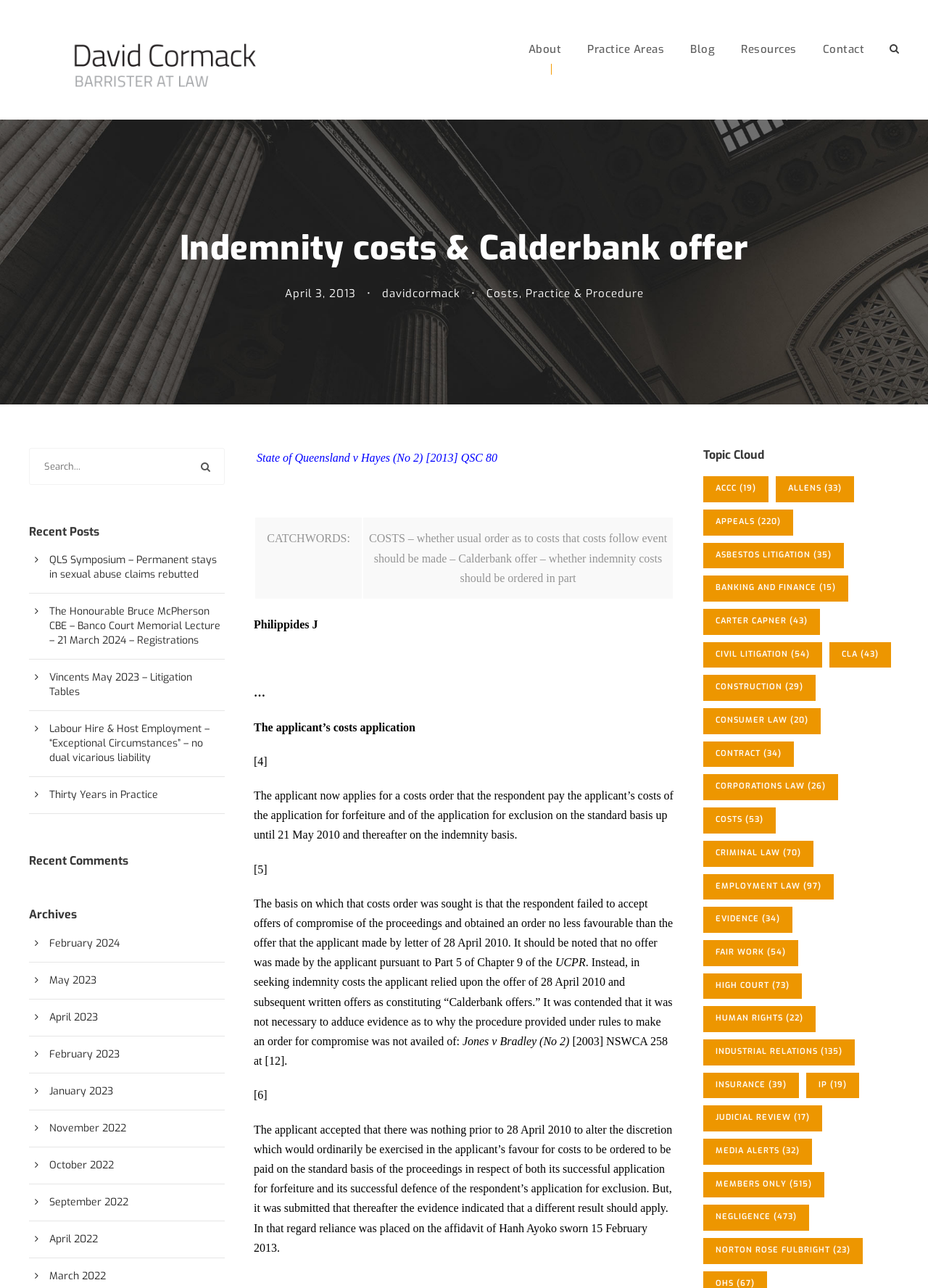Given the content of the image, can you provide a detailed answer to the question?
How many links are there in the navigation menu?

The navigation menu is located at the top of the webpage, and it contains links with bounding box coordinates [0.569, 0.032, 0.605, 0.078], [0.633, 0.032, 0.716, 0.078], [0.744, 0.032, 0.77, 0.078], [0.798, 0.032, 0.858, 0.078], [0.886, 0.032, 0.931, 0.078]. There are 6 links in total.